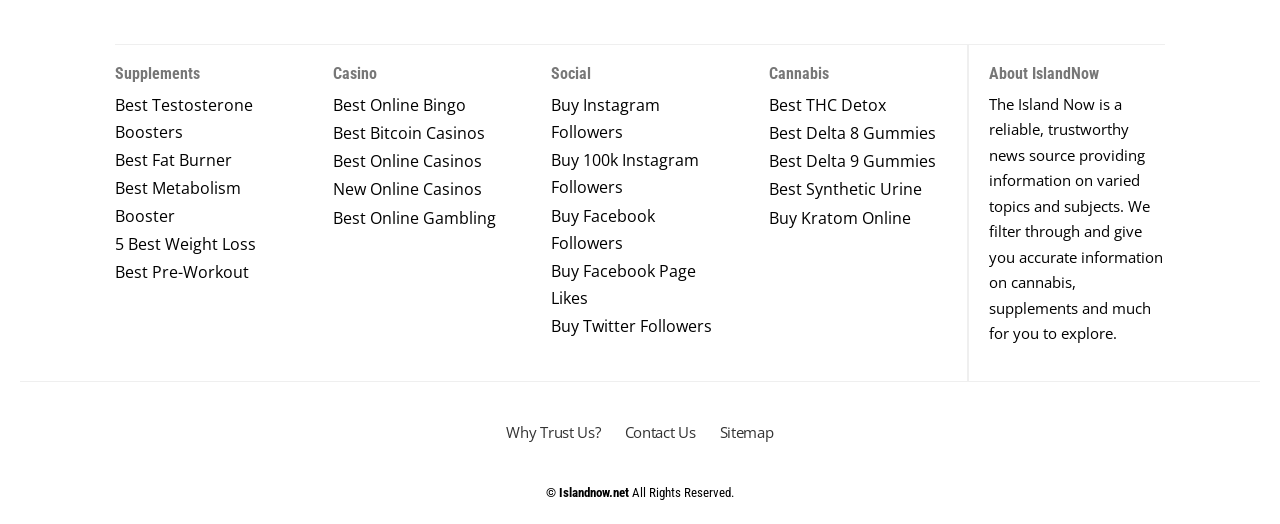Locate the bounding box coordinates of the item that should be clicked to fulfill the instruction: "Read about Why Trust Us?".

[0.386, 0.767, 0.479, 0.881]